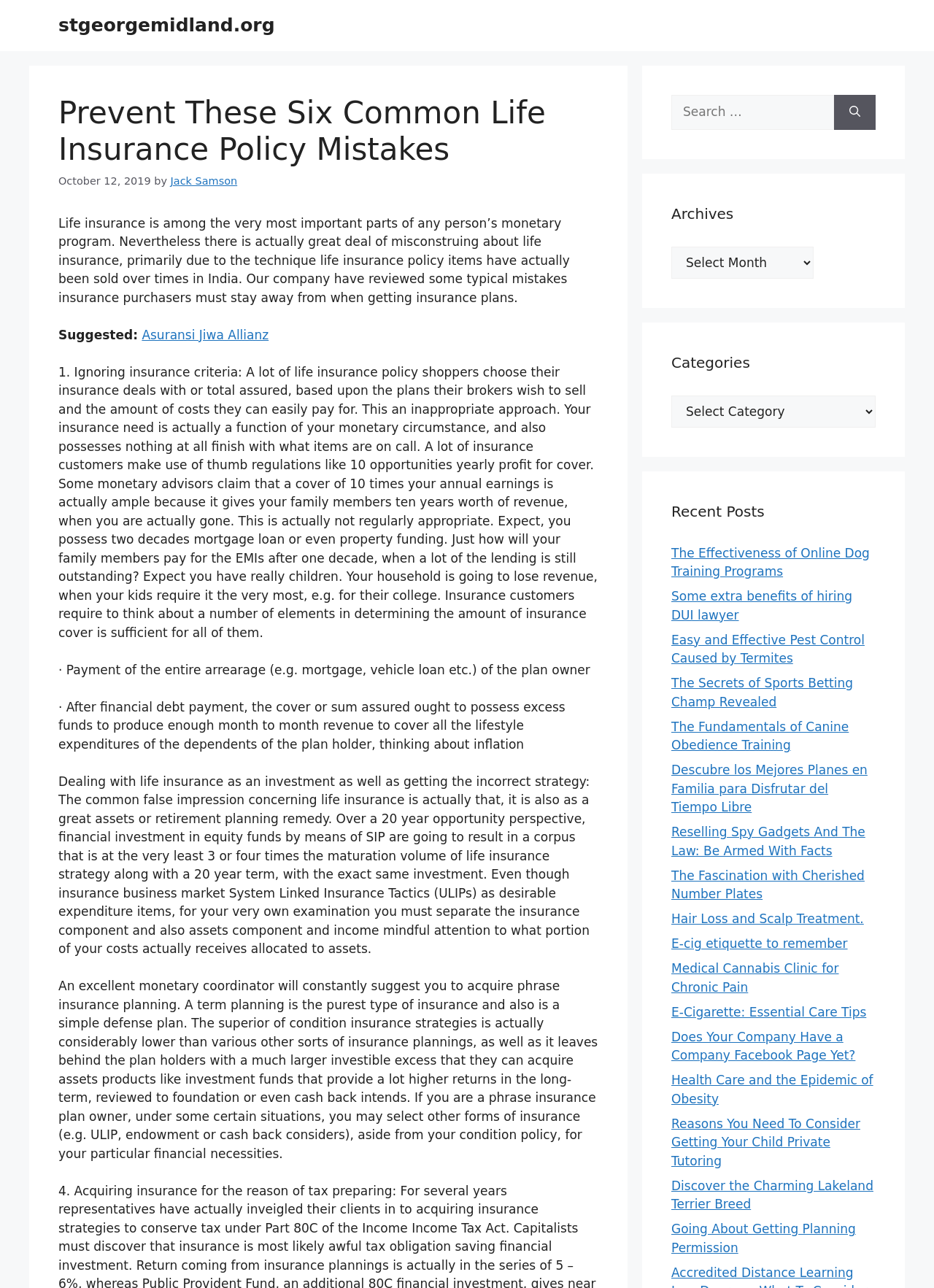Given the description "E-cig etiquette to remember", provide the bounding box coordinates of the corresponding UI element.

[0.719, 0.727, 0.907, 0.738]